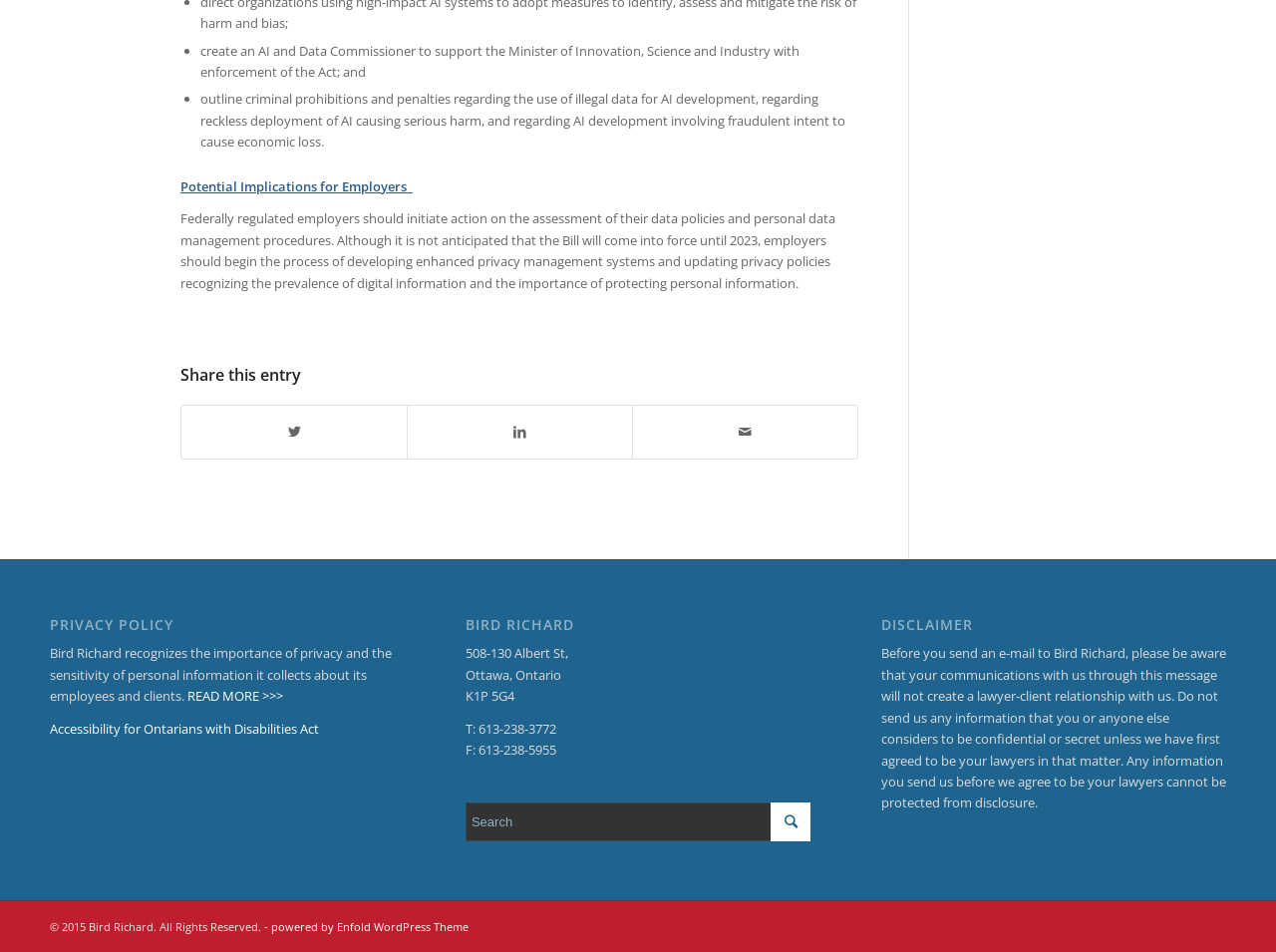Please answer the following question using a single word or phrase: 
What is the purpose of the AI and Data Commissioner?

Support the Minister of Innovation